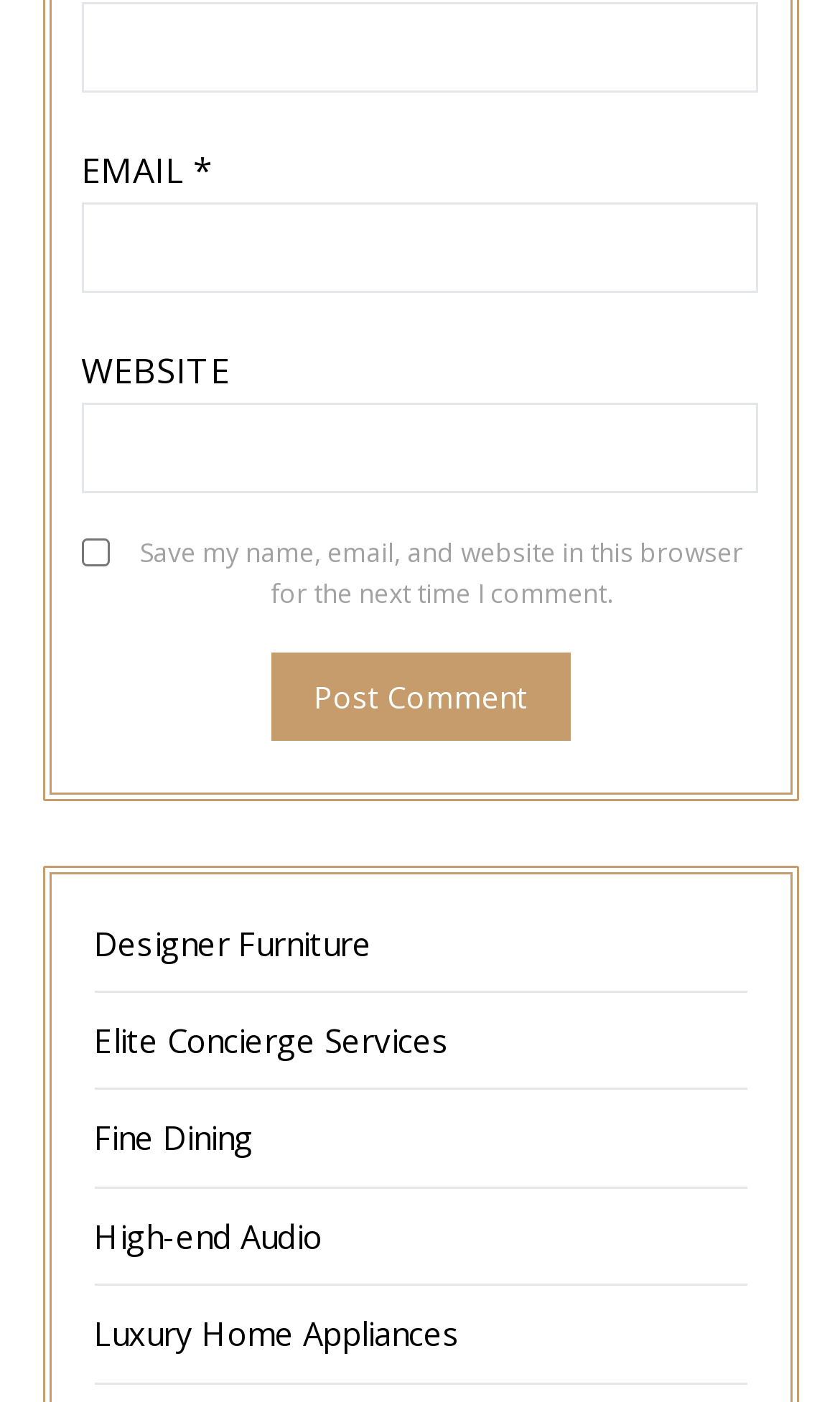How many links are there below the comment section?
Analyze the image and deliver a detailed answer to the question.

Below the comment section, there are five links listed: 'Designer Furniture', 'Elite Concierge Services', 'Fine Dining', 'High-end Audio', and 'Luxury Home Appliances'.